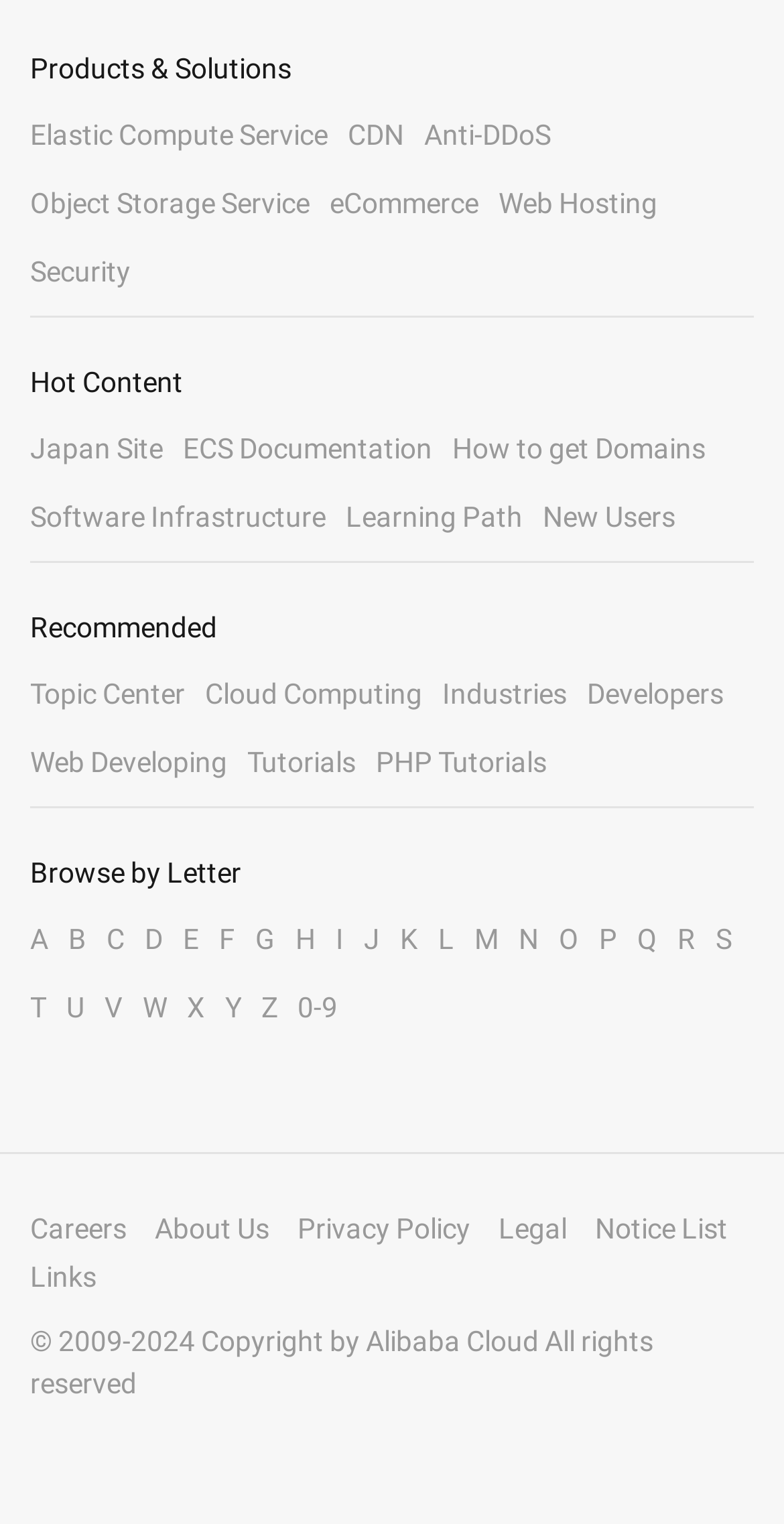What is the last letter listed under 'Browse by Letter'?
Provide a thorough and detailed answer to the question.

The last letter listed under 'Browse by Letter' is 'Z' because it is the last link element in the sequence of link elements with y1 coordinates between 0.606 and 0.627, which are the y1 and y2 coordinates of the 'Browse by Letter' static text element.